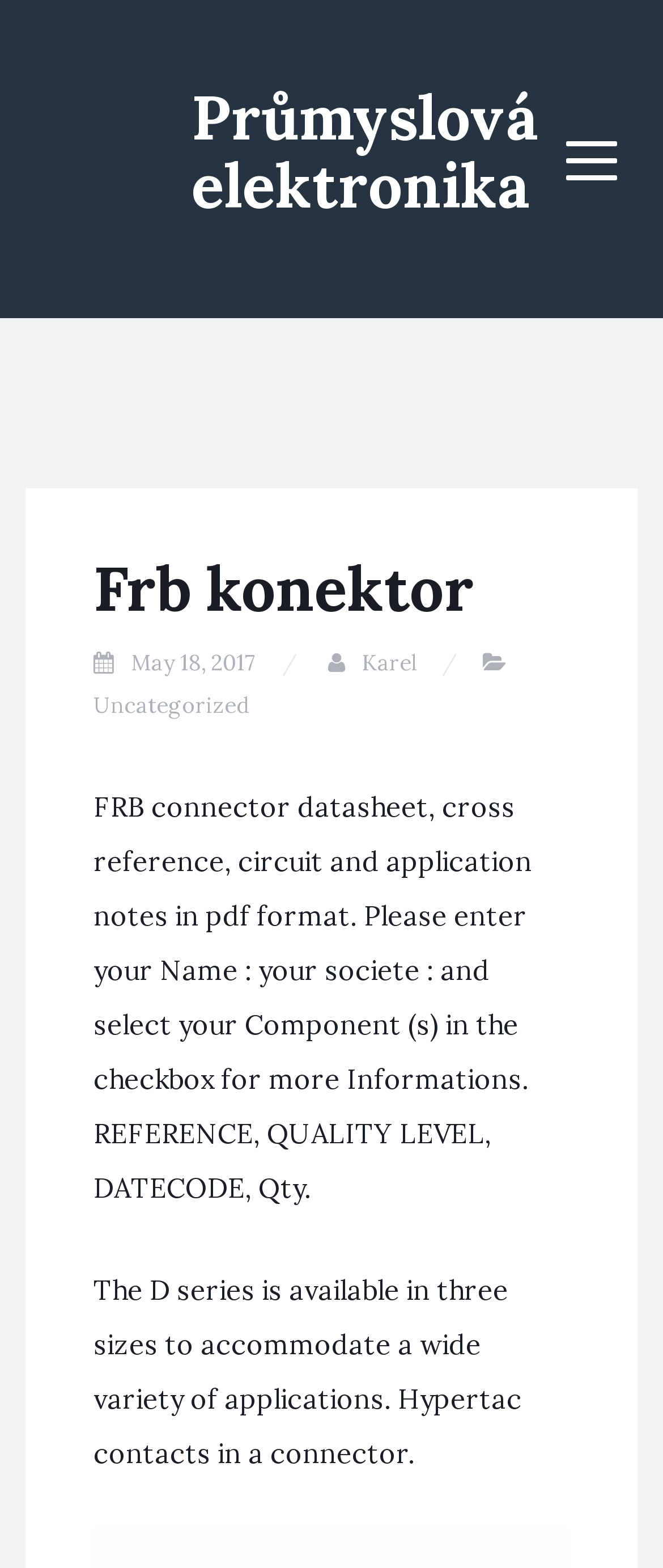What is the date mentioned on the webpage?
Please provide a comprehensive and detailed answer to the question.

I found the answer by looking at the link element 'May 18, 2017' which is a child of the HeaderAsNonLandmark element. This link element contains a time element with the same text, indicating that it represents a specific date.